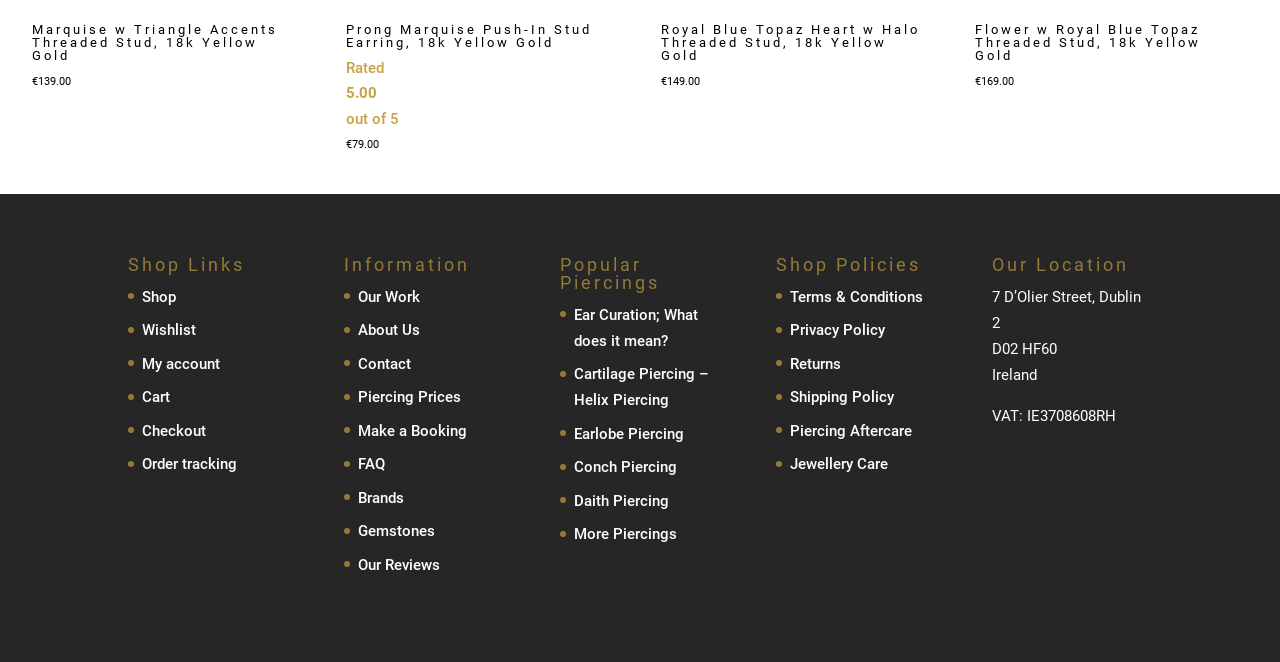Identify the bounding box coordinates of the region that should be clicked to execute the following instruction: "Check Terms & Conditions policy".

[0.617, 0.435, 0.721, 0.462]